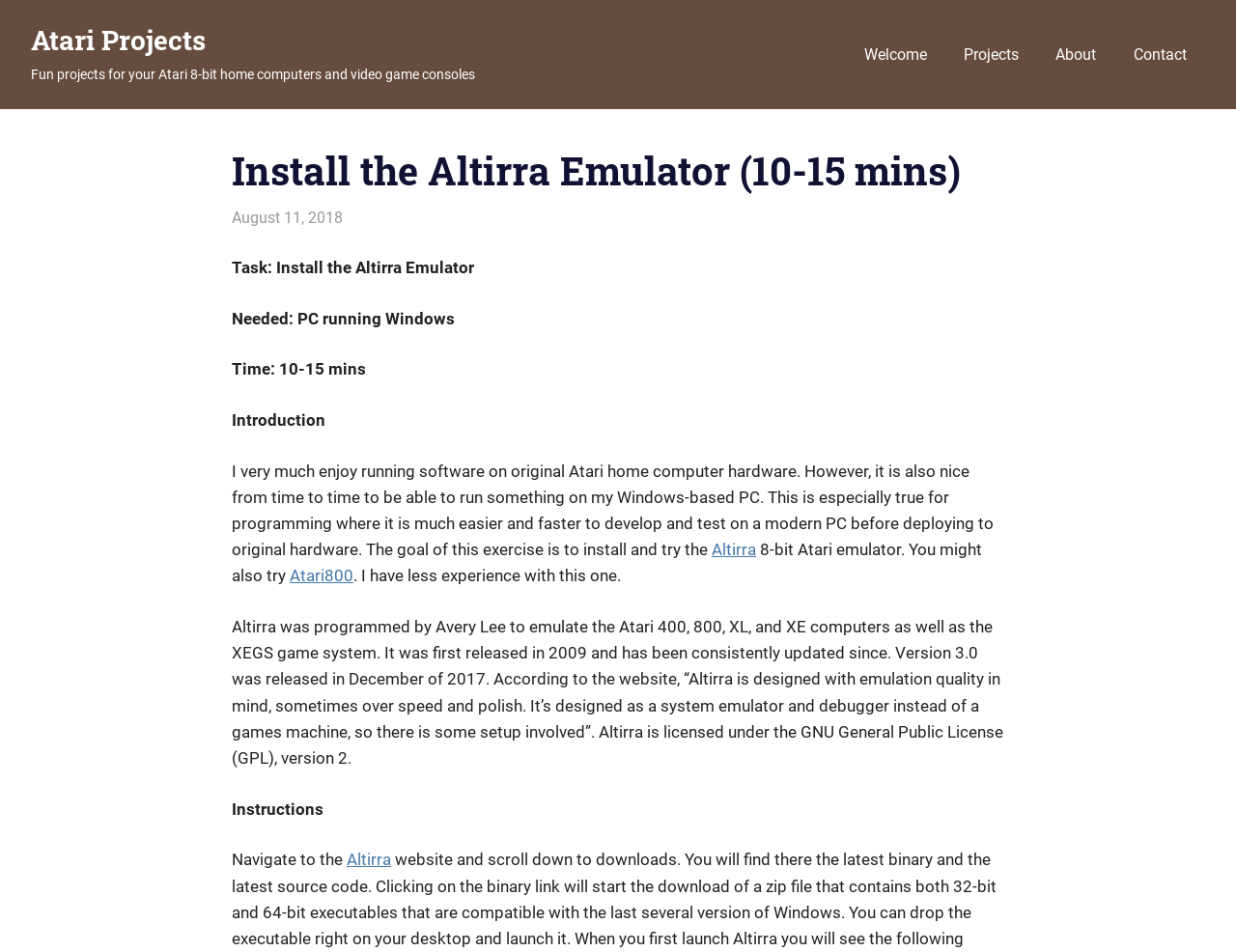Find the bounding box of the element with the following description: "Atari Projects". The coordinates must be four float numbers between 0 and 1, formatted as [left, top, right, bottom].

[0.025, 0.023, 0.166, 0.061]